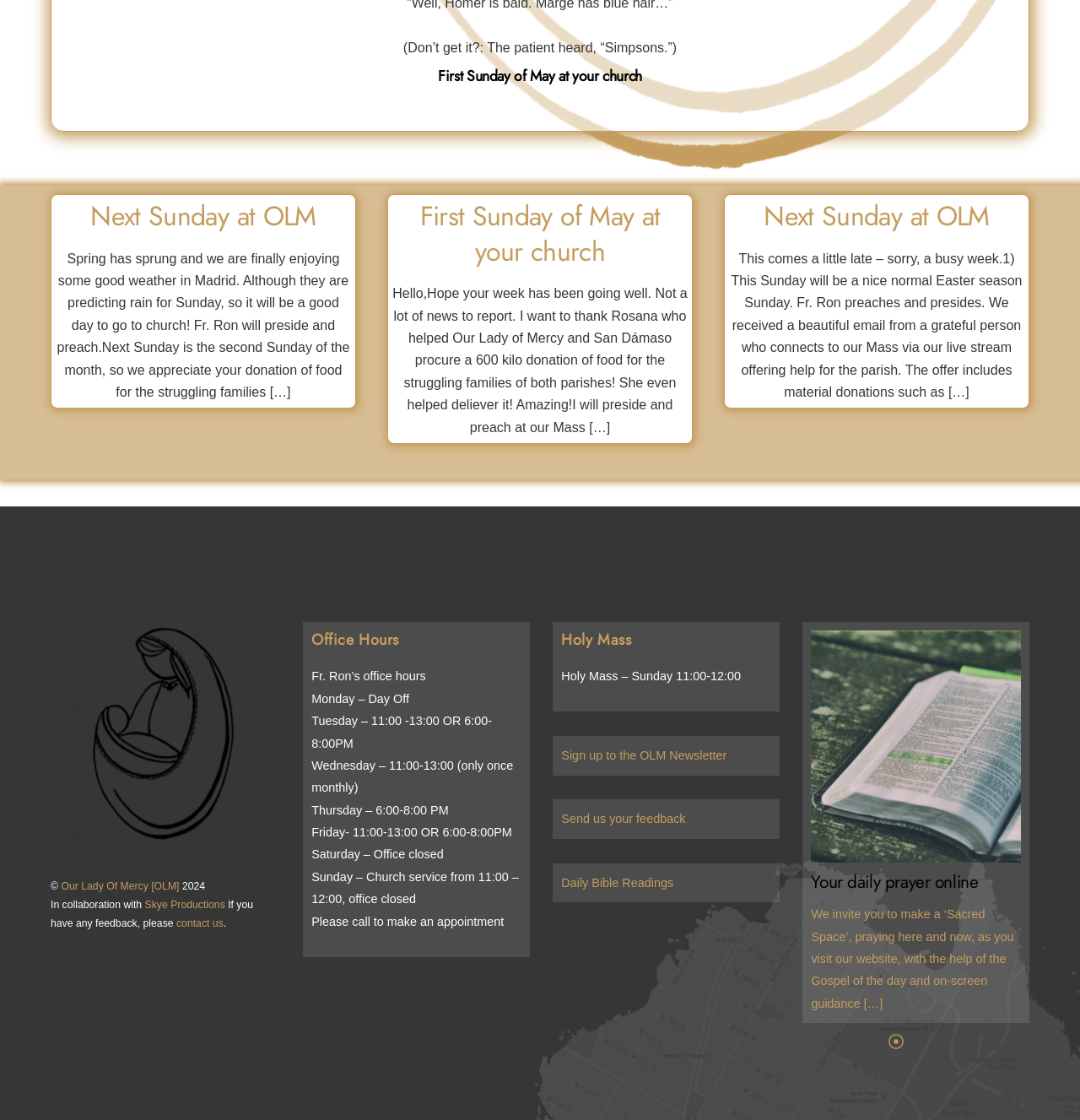Using the webpage screenshot, find the UI element described by Skye Productions. Provide the bounding box coordinates in the format (top-left x, top-left y, bottom-right x, bottom-right y), ensuring all values are floating point numbers between 0 and 1.

[0.134, 0.803, 0.208, 0.813]